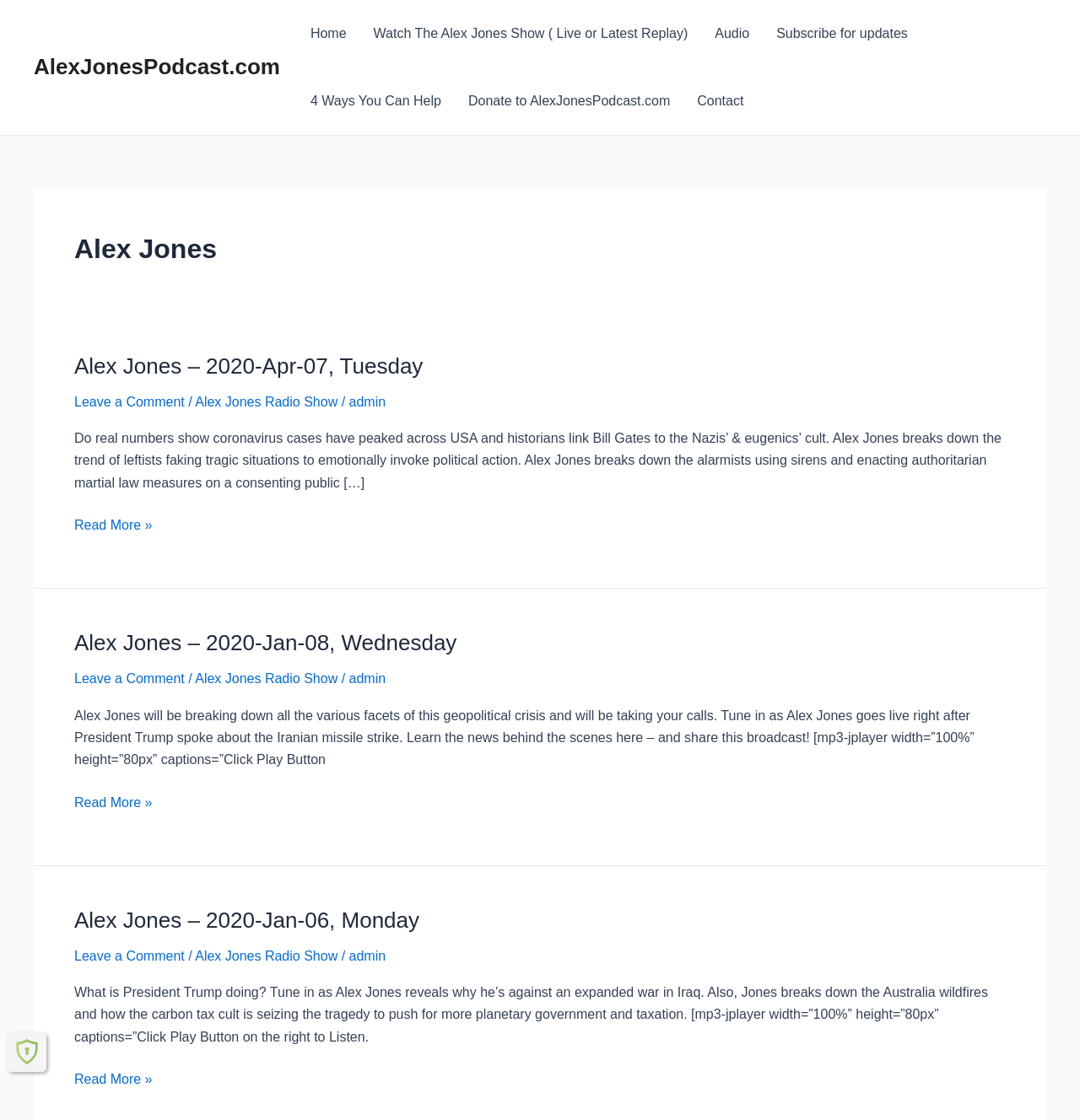Using the given description, provide the bounding box coordinates formatted as (top-left x, top-left y, bottom-right x, bottom-right y), with all values being floating point numbers between 0 and 1. Description: Alex Jones Radio Show

[0.181, 0.599, 0.313, 0.612]